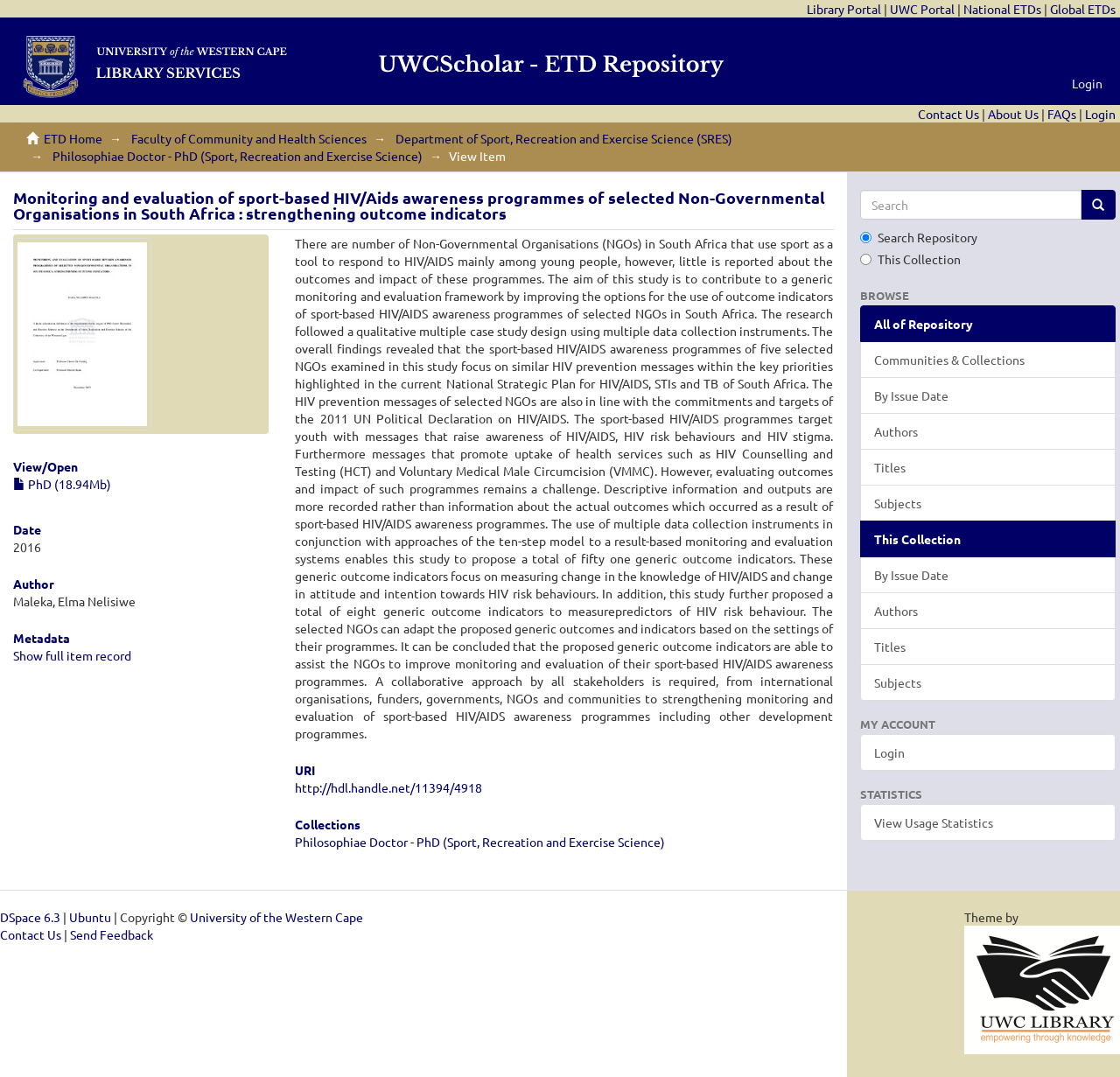Please reply with a single word or brief phrase to the question: 
What is the date of the item?

2016